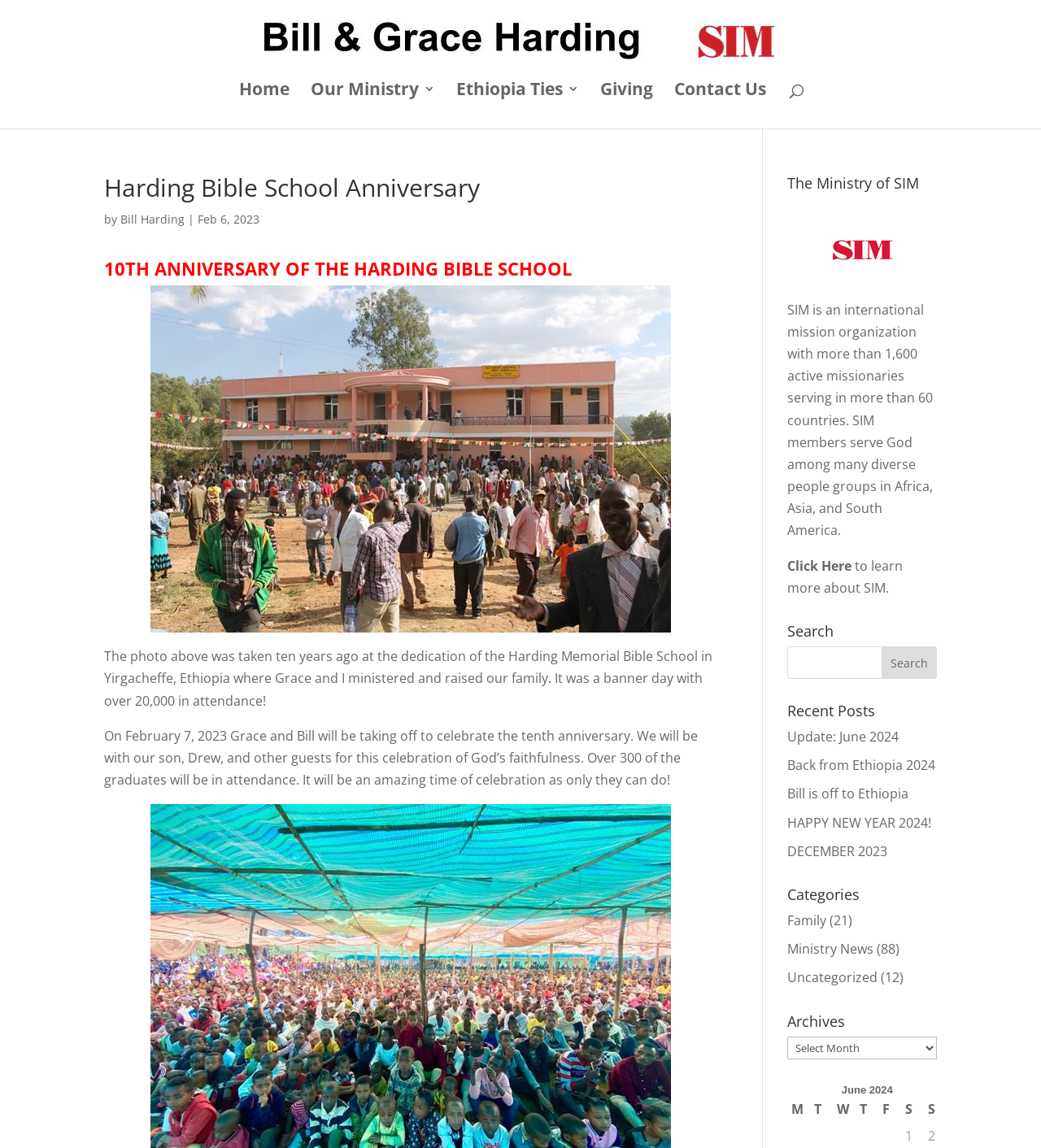Identify the primary heading of the webpage and provide its text.

Harding Bible School Anniversary